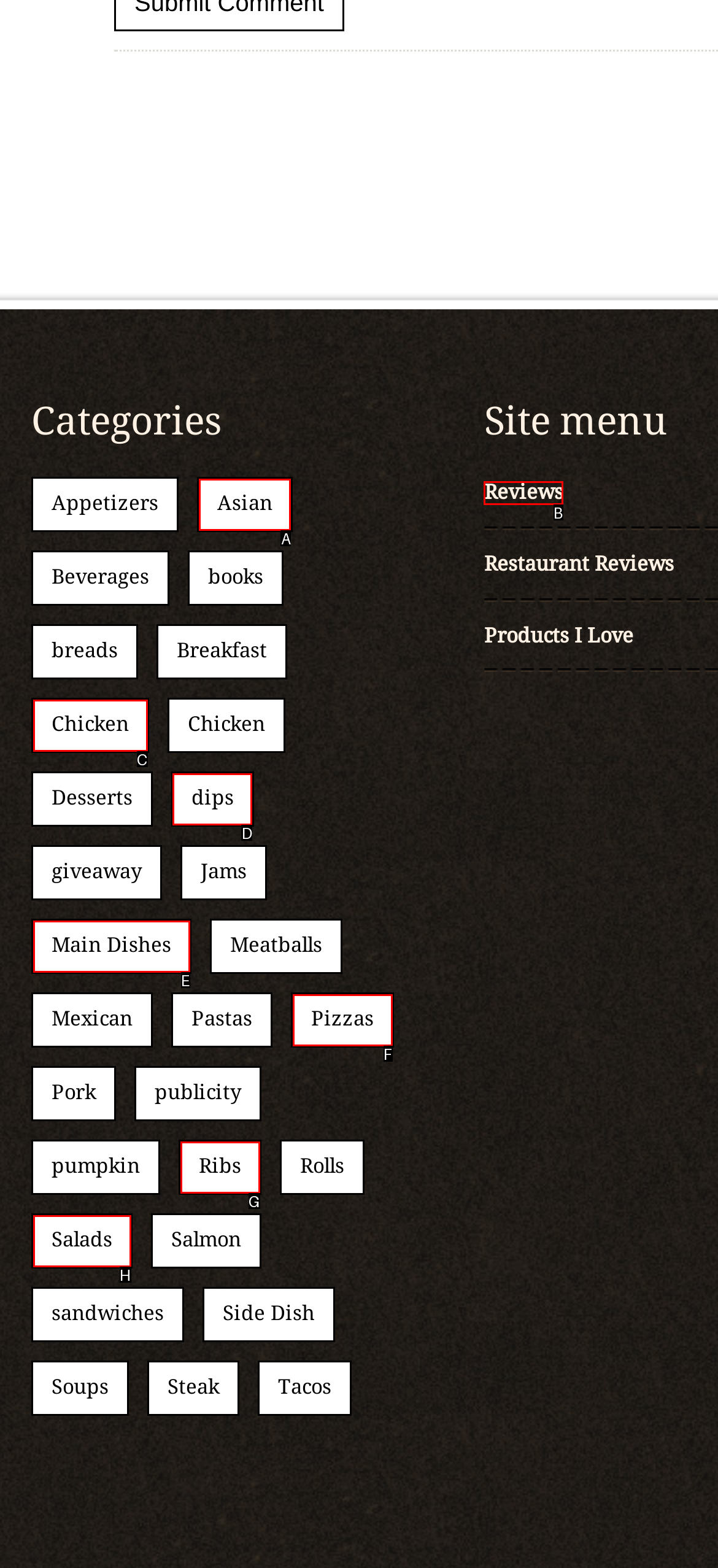Identify the correct option to click in order to complete this task: Read Reviews
Answer with the letter of the chosen option directly.

B